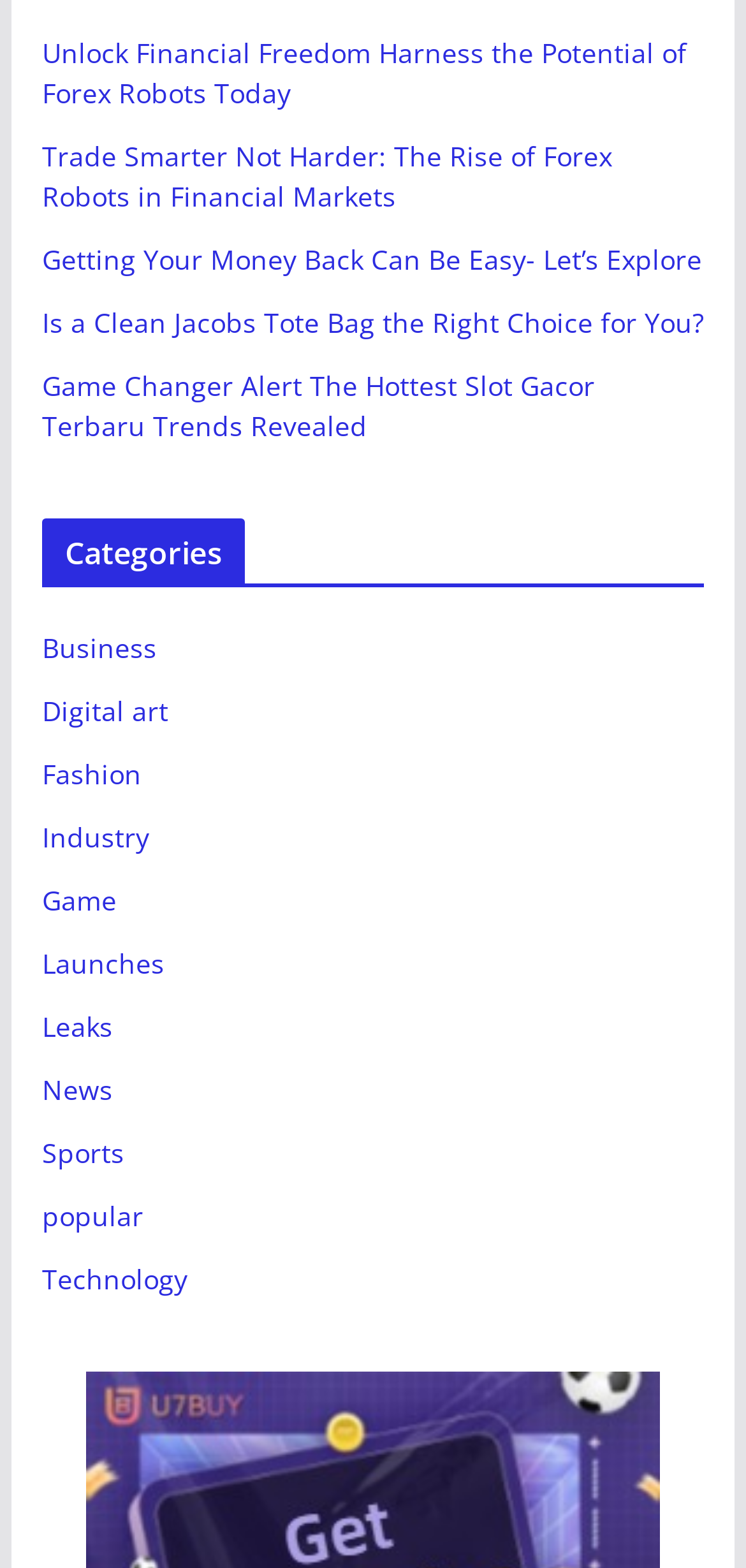Find the bounding box coordinates for the area that must be clicked to perform this action: "Browse the Technology category".

[0.056, 0.804, 0.251, 0.828]